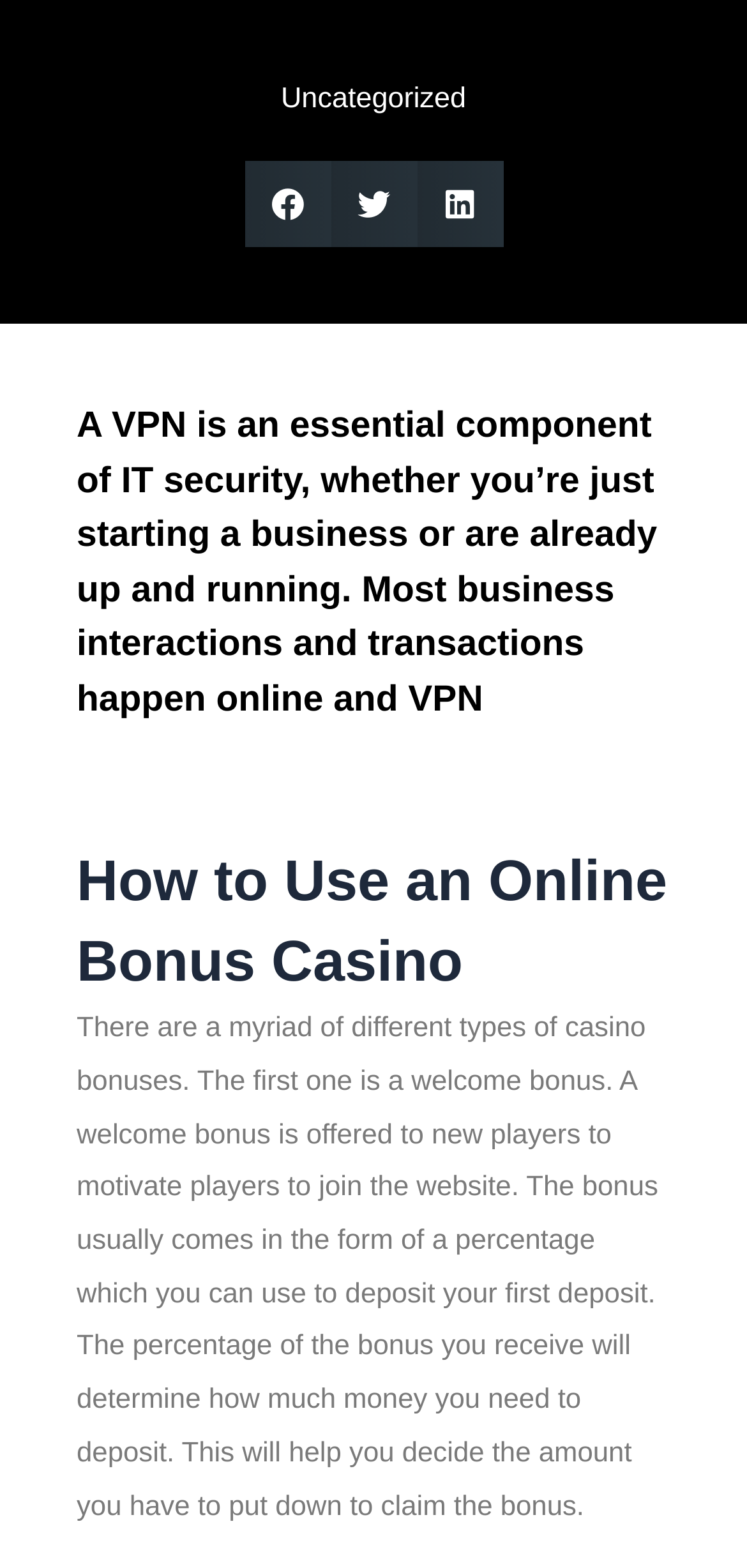Provide a thorough description of the webpage you see.

The webpage appears to be an article or blog post discussing online casinos and bonuses. At the top, there are three social media sharing buttons, aligned horizontally, allowing users to share the content on Facebook, Twitter, and LinkedIn. 

Below the sharing buttons, there is a paragraph of text that seems unrelated to the main topic, discussing the importance of VPNs for IT security in businesses. 

Further down, there is a heading titled "How to Use an Online Bonus Casino", which suggests that the article will provide guidance on utilizing online casino bonuses. 

Following the heading, there is a block of text that explains different types of casino bonuses, specifically focusing on welcome bonuses and how they work. The text provides details on how the bonus percentage affects the amount of money needed to deposit to claim the bonus.